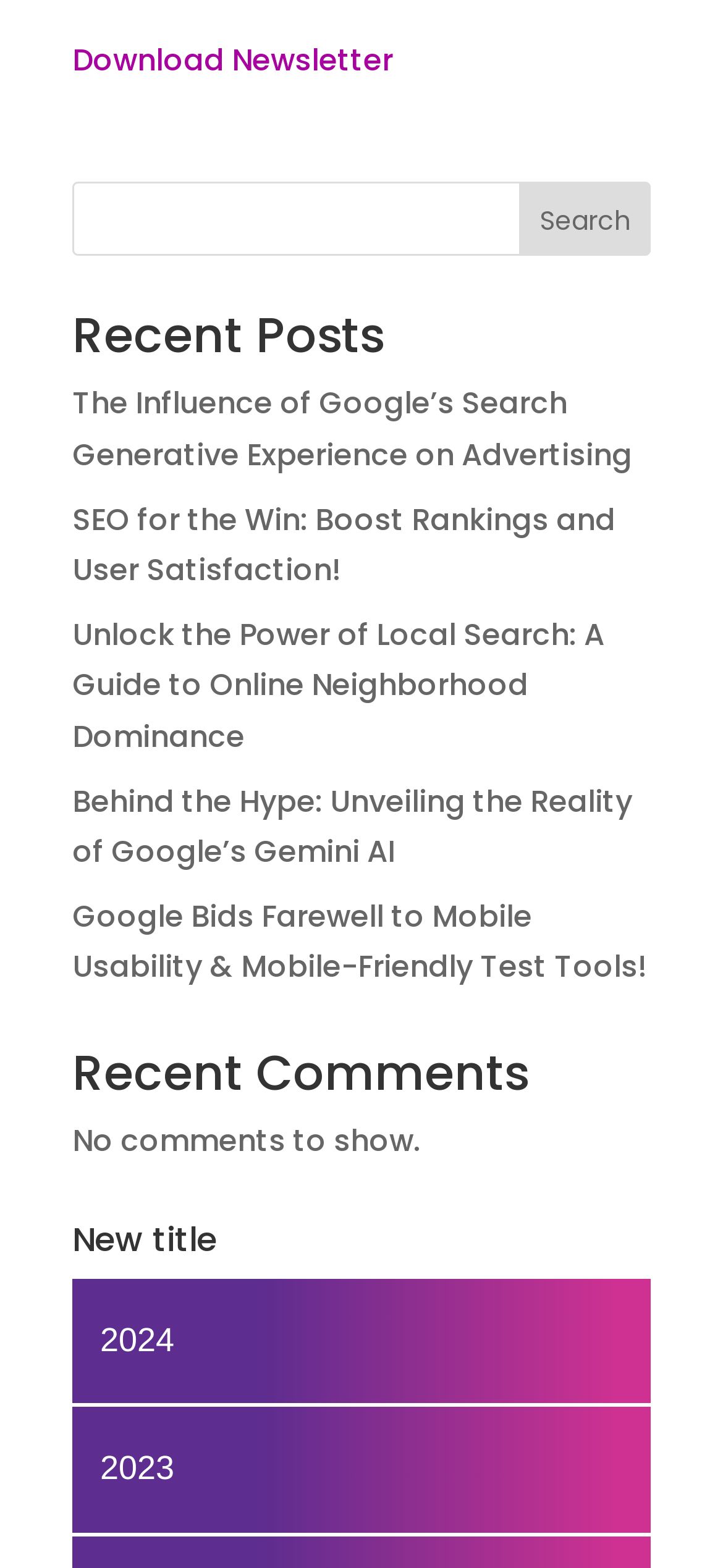Find the bounding box coordinates for the area that should be clicked to accomplish the instruction: "Read the recent post about Google’s Search Generative Experience".

[0.1, 0.244, 0.874, 0.303]